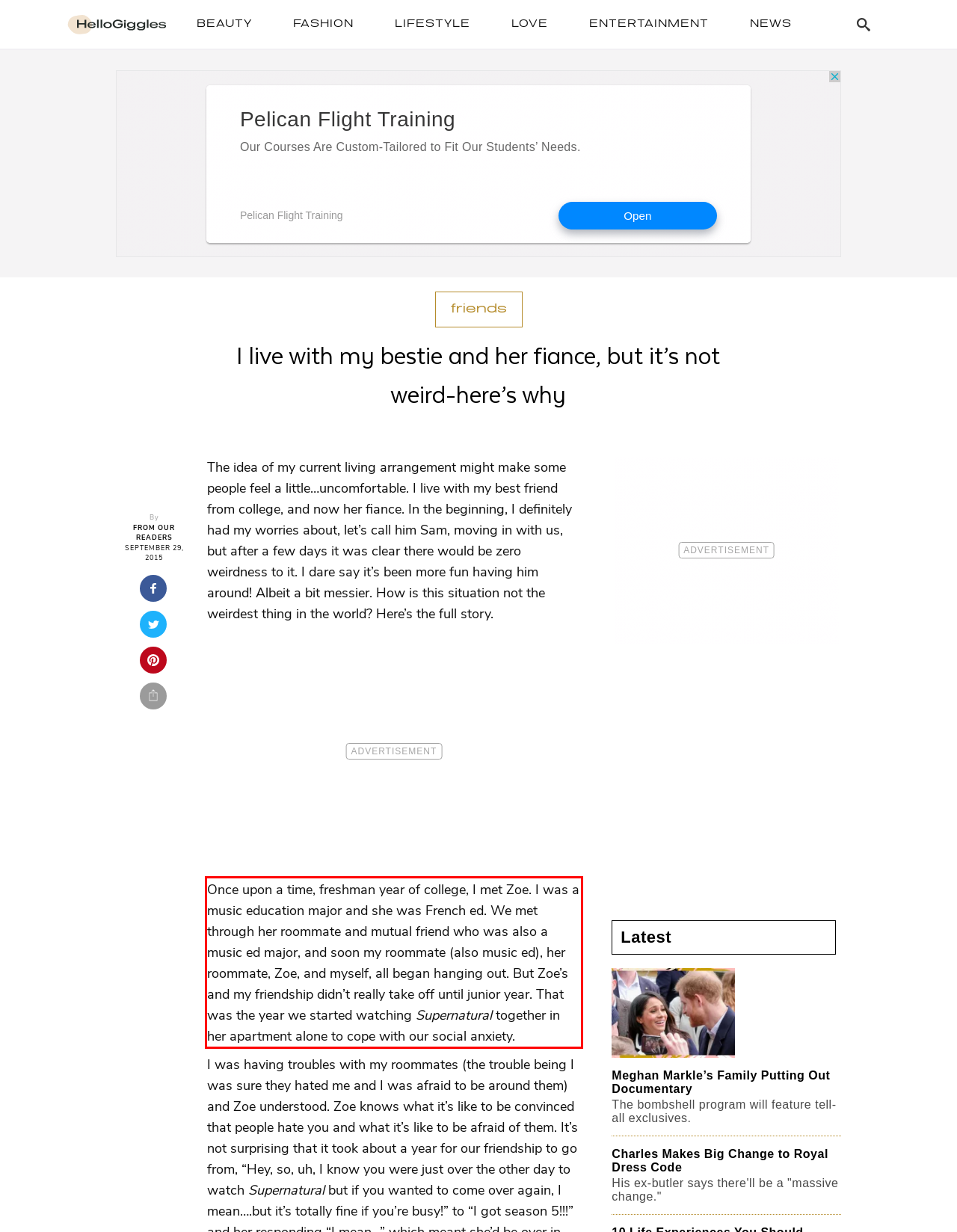Given a screenshot of a webpage containing a red rectangle bounding box, extract and provide the text content found within the red bounding box.

Once upon a time, freshman year of college, I met Zoe. I was a music education major and she was French ed. We met through her roommate and mutual friend who was also a music ed major, and soon my roommate (also music ed), her roommate, Zoe, and myself, all began hanging out. But Zoe’s and my friendship didn’t really take off until junior year. That was the year we started watching Supernatural together in her apartment alone to cope with our social anxiety.